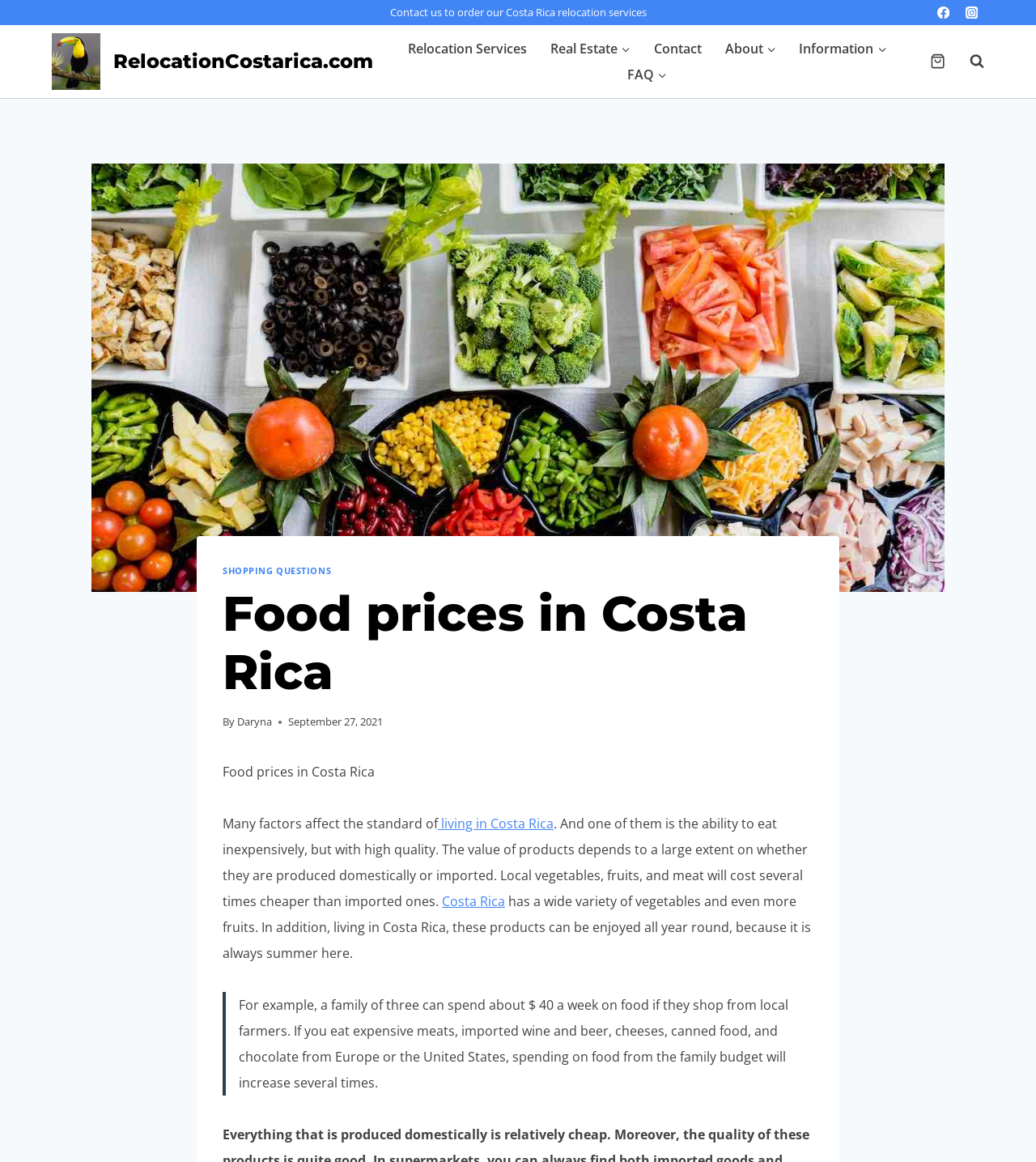Create a detailed description of the webpage's content and layout.

The webpage is about food prices in Costa Rica, specifically discussing how the standard of living in Costa Rica is affected by the ability to eat inexpensively but with high quality. 

At the top of the page, there are social media links to Facebook and Instagram, as well as a link to the website's relocation services. Below these links, there is a primary navigation menu with links to various sections of the website, including relocation services, real estate, contact, about, information, and FAQ.

On the left side of the page, there is a large image related to food prices in Costa Rica. Above this image, there is a header section with a link to "SHOPPING QUESTIONS" and a heading that reads "Food prices in Costa Rica". Below the heading, there is a section with text written by "Daryna" on "September 27, 2021". 

The main content of the page is a passage of text that discusses how the value of products in Costa Rica depends on whether they are produced domestically or imported. The text also mentions that Costa Rica has a wide variety of vegetables and fruits available year-round. 

There is a blockquote section that provides an example of how a family of three can spend about $40 a week on food if they shop from local farmers, but spending on food can increase several times if they eat expensive meats, imported wine and beer, cheeses, canned food, and chocolate from Europe or the United States.

At the bottom right of the page, there are buttons to view the shopping cart and search form, as well as a button to scroll to the top of the page.